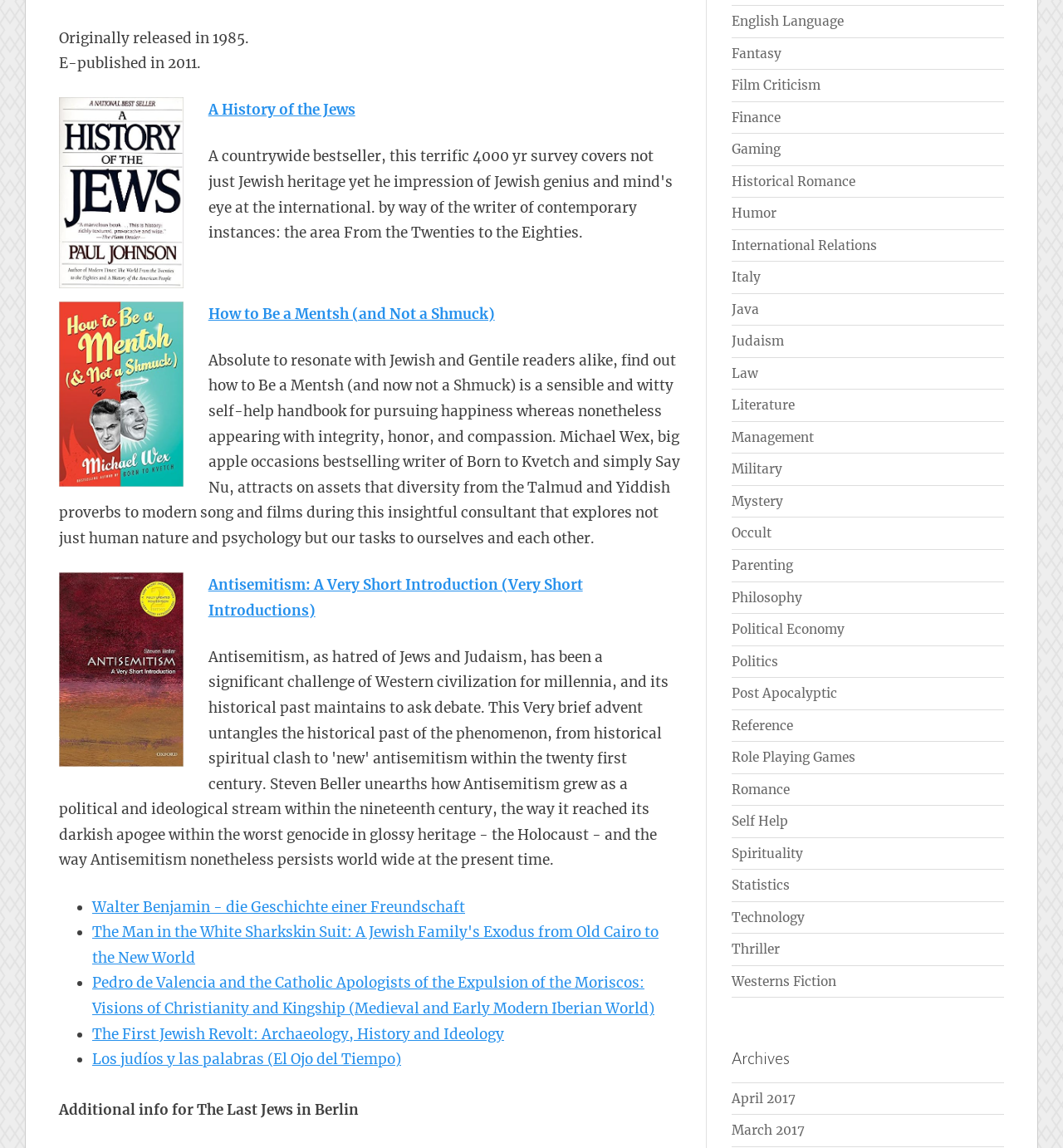Determine the bounding box coordinates of the region to click in order to accomplish the following instruction: "Click on the link 'A History of the Jews'". Provide the coordinates as four float numbers between 0 and 1, specifically [left, top, right, bottom].

[0.196, 0.088, 0.334, 0.104]